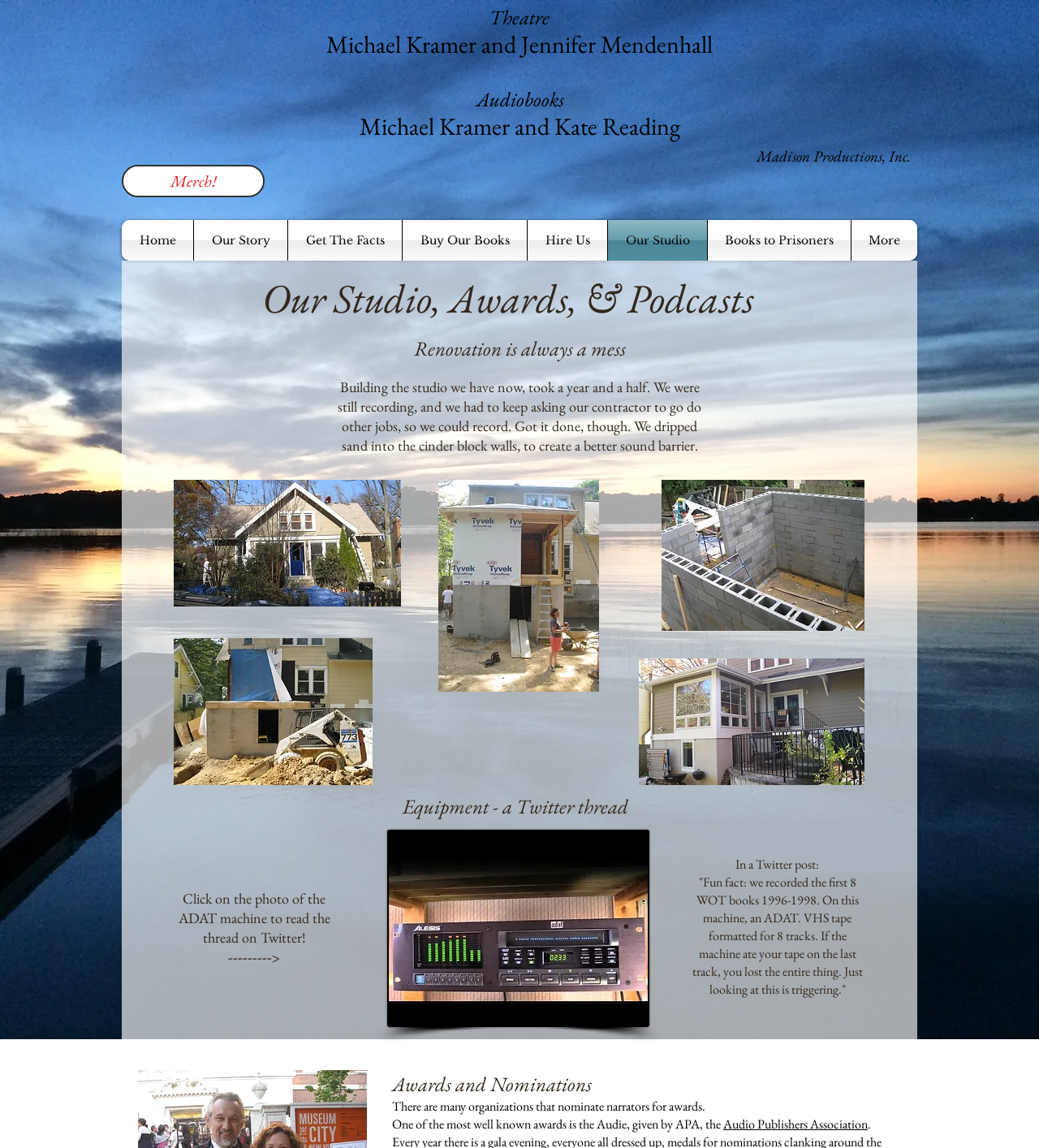Respond with a single word or phrase:
What is the purpose of dripping sand into the cinder block walls?

to create a better sound barrier